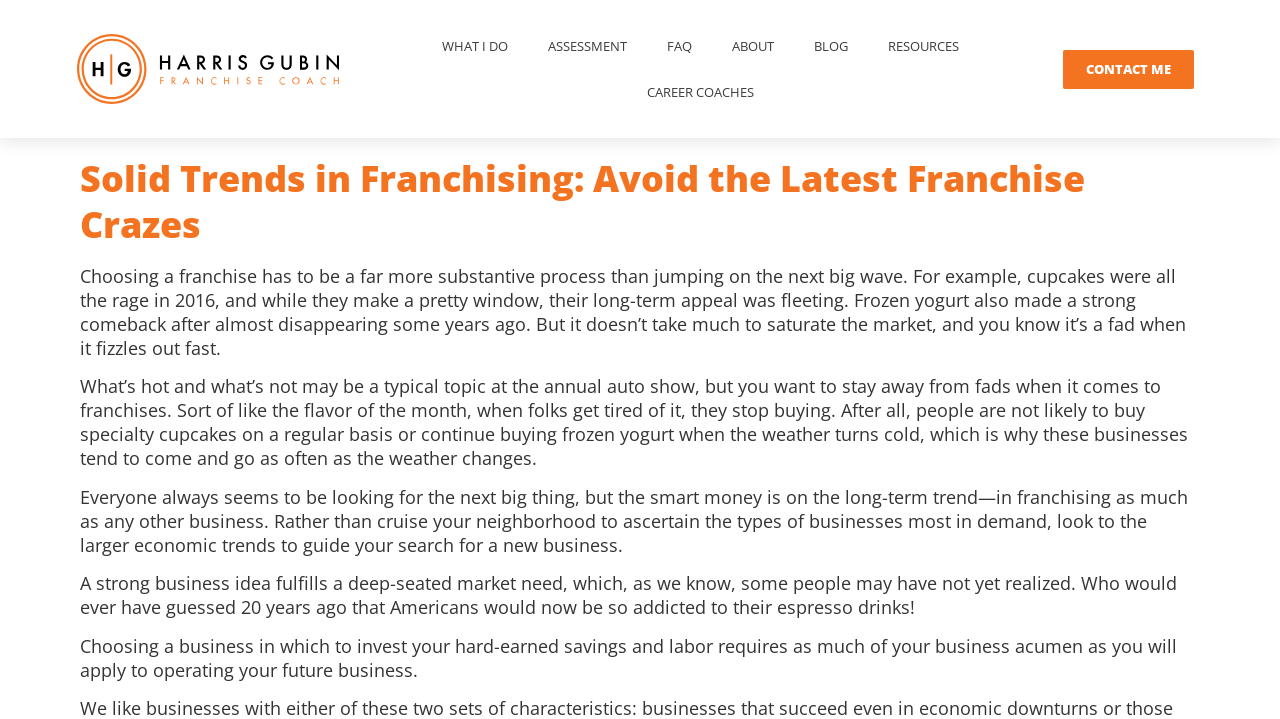Write an extensive caption that covers every aspect of the webpage.

The webpage is about exploring franchise businesses and identifying solid trends to invest in. At the top left corner, there is a logo of Harris Gubin, a horizontal color logo. Above the main content, there is a navigation menu with seven links: "WHAT I DO", "ASSESSMENT", "FAQ", "ABOUT", "BLOG", "RESOURCES", and "CAREER COACHES", aligned horizontally across the top of the page. On the top right corner, there is a "CONTACT ME" link.

The main content starts with a heading "Solid Trends in Franchising: Avoid the Latest Franchise Crazes" followed by four paragraphs of text. The first paragraph discusses the importance of choosing a franchise that is not a fleeting trend, using examples of cupcakes and frozen yogurt. The second paragraph emphasizes the need to avoid fads and focus on long-term trends. The third paragraph advises looking at larger economic trends to guide the search for a new business. The fourth paragraph highlights the importance of fulfilling a deep-seated market need and using business acumen when choosing a business to invest in.

Overall, the webpage appears to be a blog post or article providing guidance on how to identify solid trends in franchising and avoid fleeting crazes.